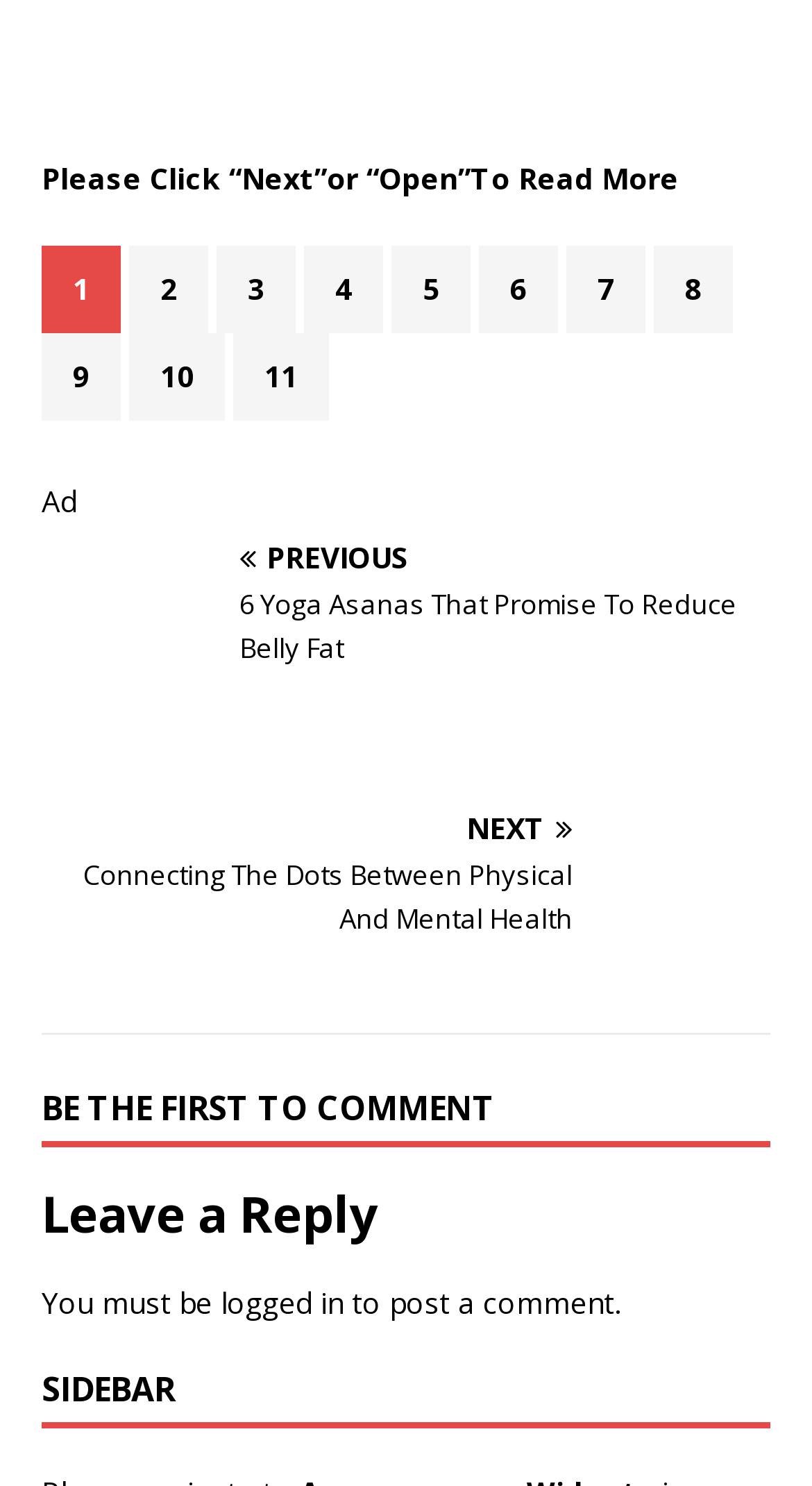Locate the bounding box coordinates of the area that needs to be clicked to fulfill the following instruction: "Click on 'PREVIOUS 6 Yoga Asanas That Promise To Reduce Belly Fat'". The coordinates should be in the format of four float numbers between 0 and 1, namely [left, top, right, bottom].

[0.051, 0.365, 0.949, 0.45]